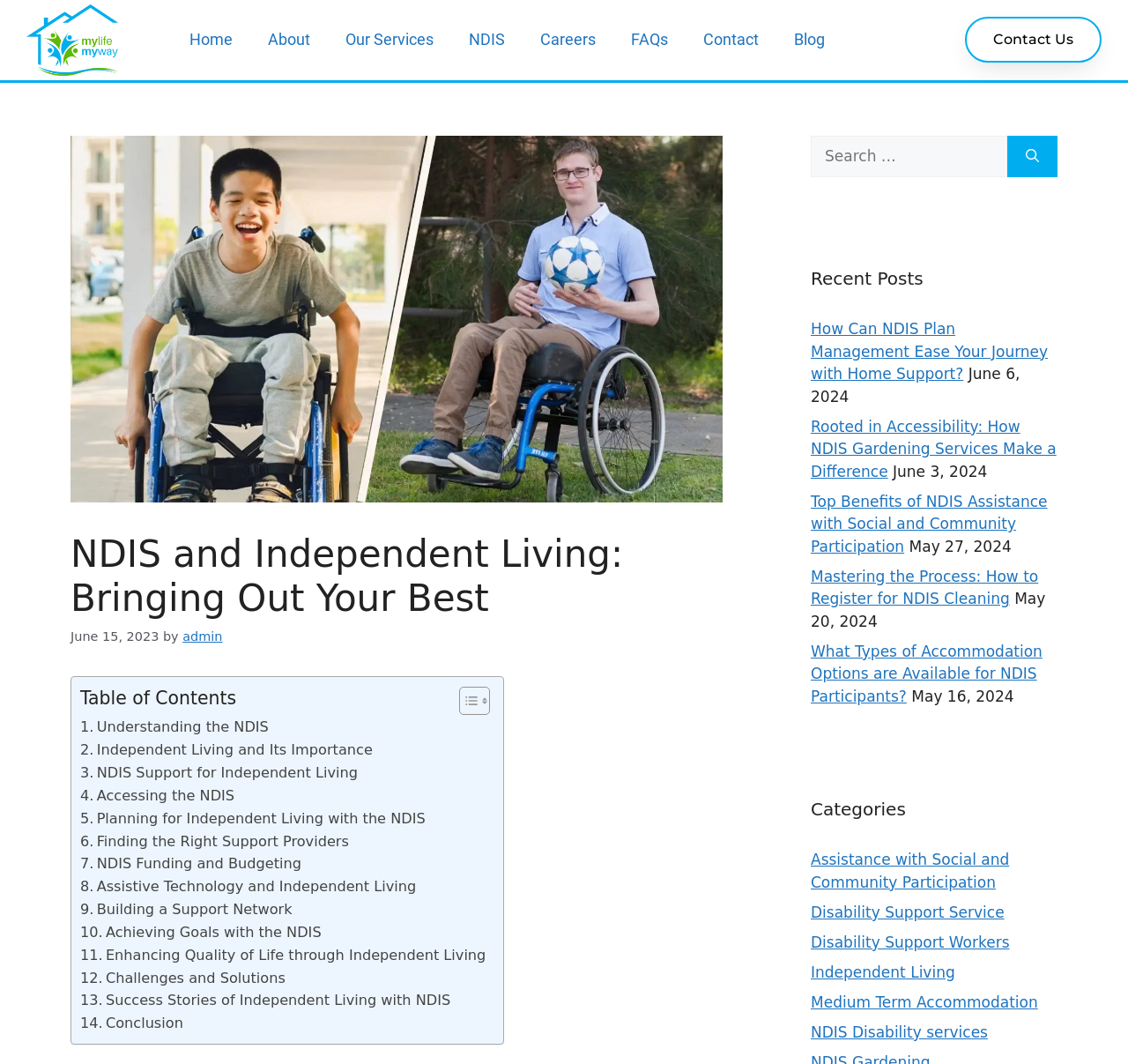Construct a comprehensive caption that outlines the webpage's structure and content.

The webpage is about supported independent living options and quality support services. At the top, there is a logo with the text "My Life My Way" and a navigation menu with links to "Home", "About", "Our Services", "NDIS", "Careers", "FAQs", "Contact", and "Blog". 

Below the navigation menu, there is a prominent section with a heading "NDIS and Independent Living: Bringing Out Your Best" and a subheading "June 15, 2023 by admin". This section contains a table of contents with links to various topics related to NDIS and independent living, such as understanding the NDIS, independent living and its importance, NDIS support for independent living, and more.

To the right of this section, there is a search box with a button labeled "Search". Below the search box, there is a section titled "Recent Posts" with links to several blog posts, each with a date and a brief description. The posts are about various topics related to NDIS and independent living, such as NDIS plan management, gardening services, and social and community participation.

At the bottom of the page, there is a section titled "Categories" with links to various categories, including assistance with social and community participation, disability support service, disability support workers, independent living, medium-term accommodation, and NDIS disability services.